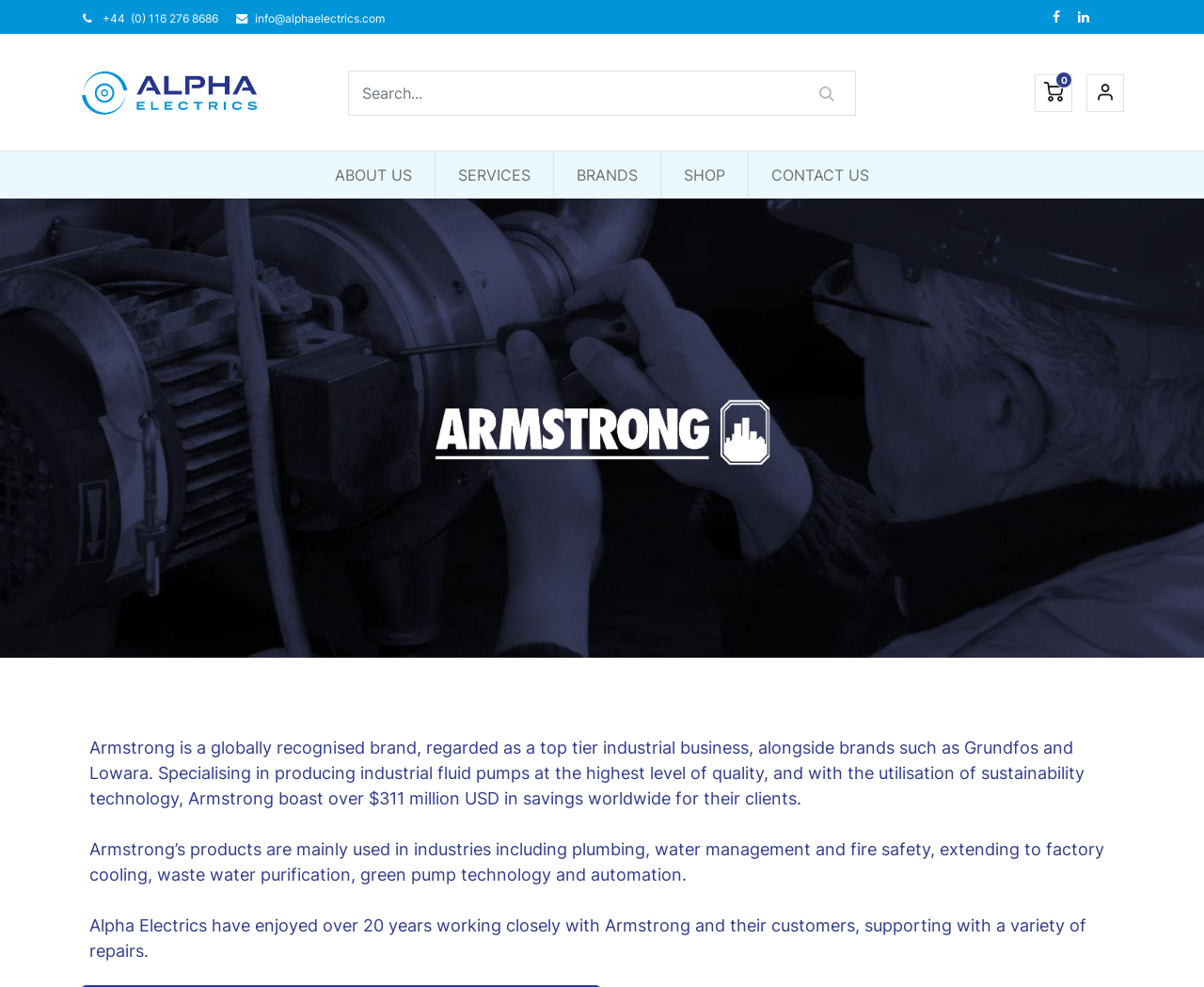Create an elaborate caption that covers all aspects of the webpage.

This webpage is about Alpha Electrics, a company that offers repair services for Armstrong Pumps. At the top left corner, there is a logo of Alpha Electrics Portal, accompanied by a search bar and a "Search" button. On the top right corner, there are social media links and a "Sign in" button.

The main navigation menu is located below the logo, with options such as "ABOUT US", "SERVICES", "BRANDS", "SHOP", and "CONTACT US". 

Below the navigation menu, there is a section that describes Armstrong Pumps, a globally recognized brand that specializes in producing industrial fluid pumps. The section also mentions Alpha Electrics' experience in working with Armstrong and their customers, supporting them with various repairs.

To the left of this section, there is an image, and above it, there is a heading "SHOPPING" with links to different product categories such as "AC Motors", "Servo Drives", and "Pump Motors". 

To the right of the section about Armstrong Pumps, there are three columns of links. The first column is headed "SERVICES" and includes links to services such as "Servo & Spindle" and "Rewinds & Repairs". The second column is headed "INFORMATION" and includes links to pages such as "Terms & Conditions" and "Privacy Policy". The third column is headed "ABOUT US" and includes links to pages such as "About Us" and "Contact Us".